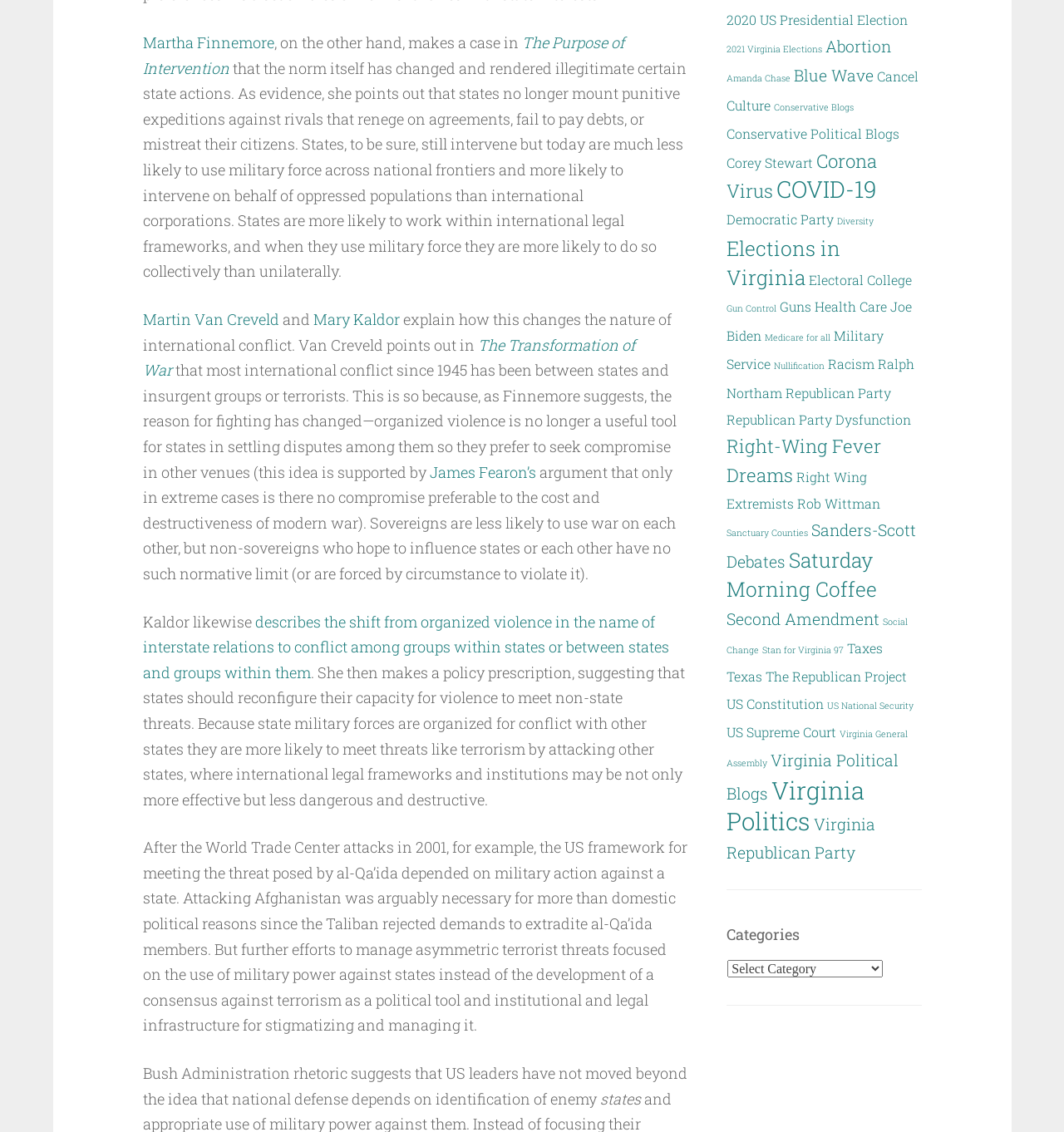Please find the bounding box coordinates (top-left x, top-left y, bottom-right x, bottom-right y) in the screenshot for the UI element described as follows: The Transformation of War

[0.134, 0.296, 0.596, 0.336]